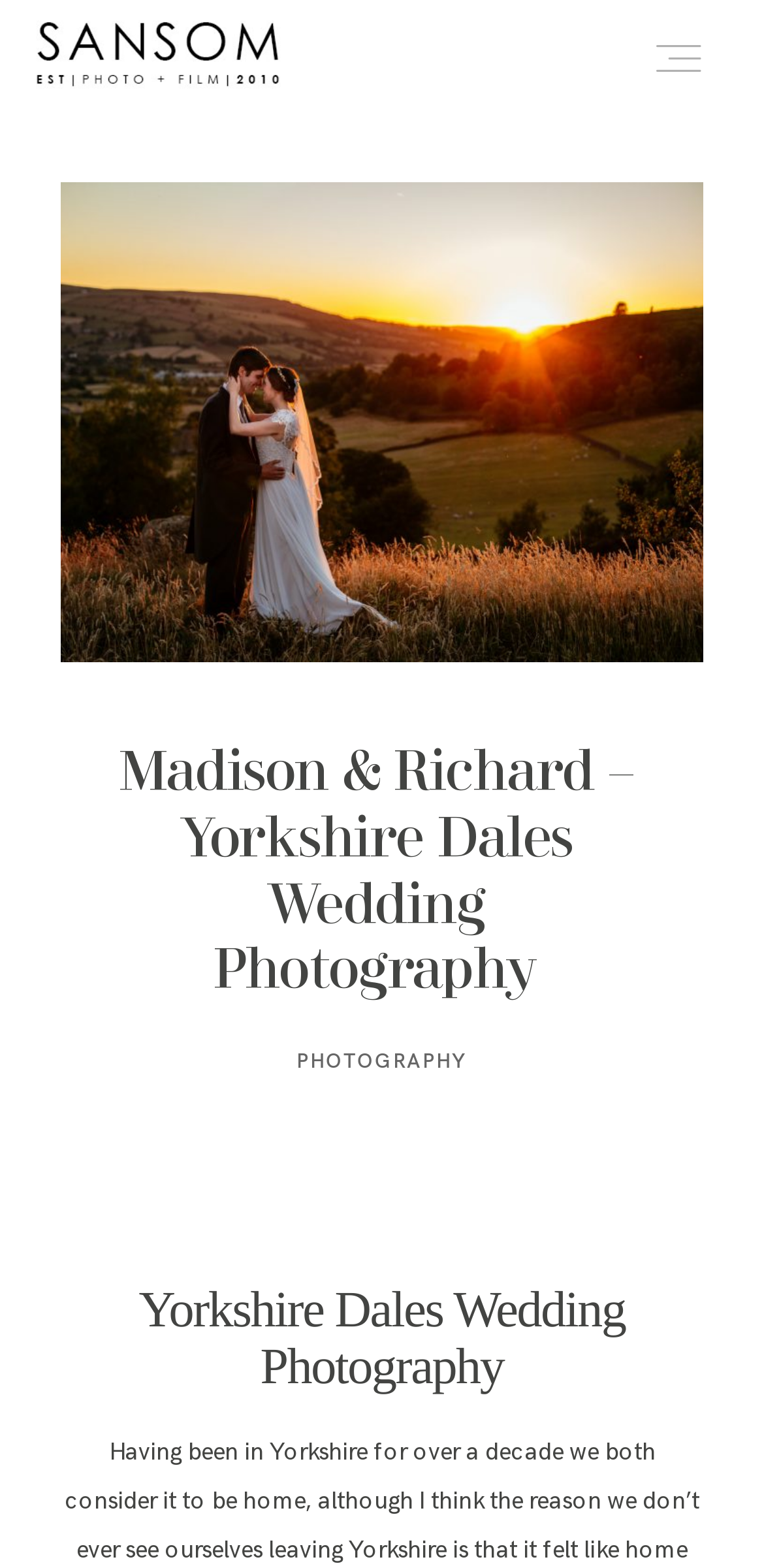Determine the bounding box coordinates of the UI element described below. Use the format (top-left x, top-left y, bottom-right x, bottom-right y) with floating point numbers between 0 and 1: YOUR WORDS

[0.053, 0.038, 0.347, 0.054]